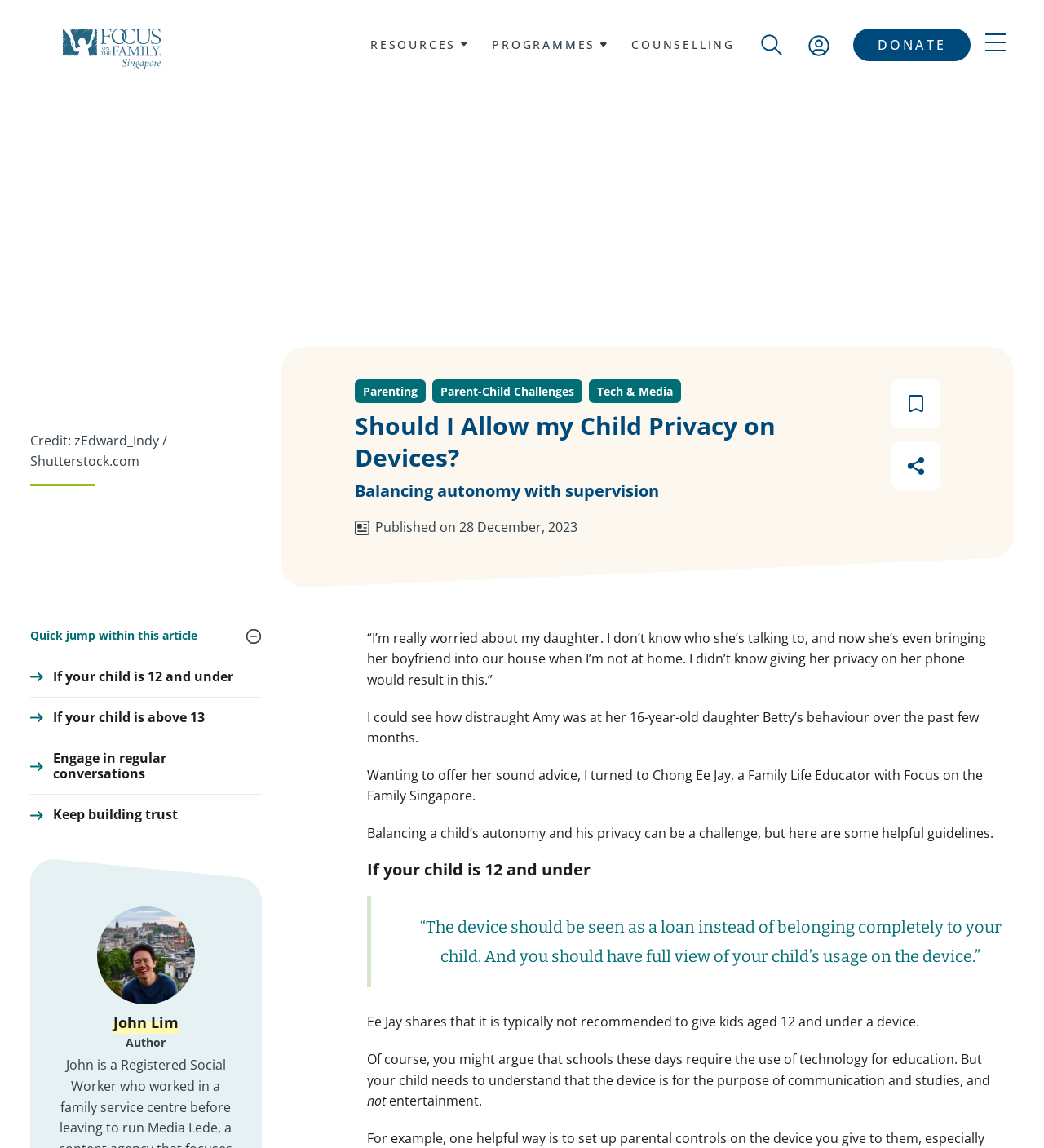Please identify the bounding box coordinates of the clickable element to fulfill the following instruction: "Click the 'Logo' link". The coordinates should be four float numbers between 0 and 1, i.e., [left, top, right, bottom].

[0.031, 0.025, 0.184, 0.06]